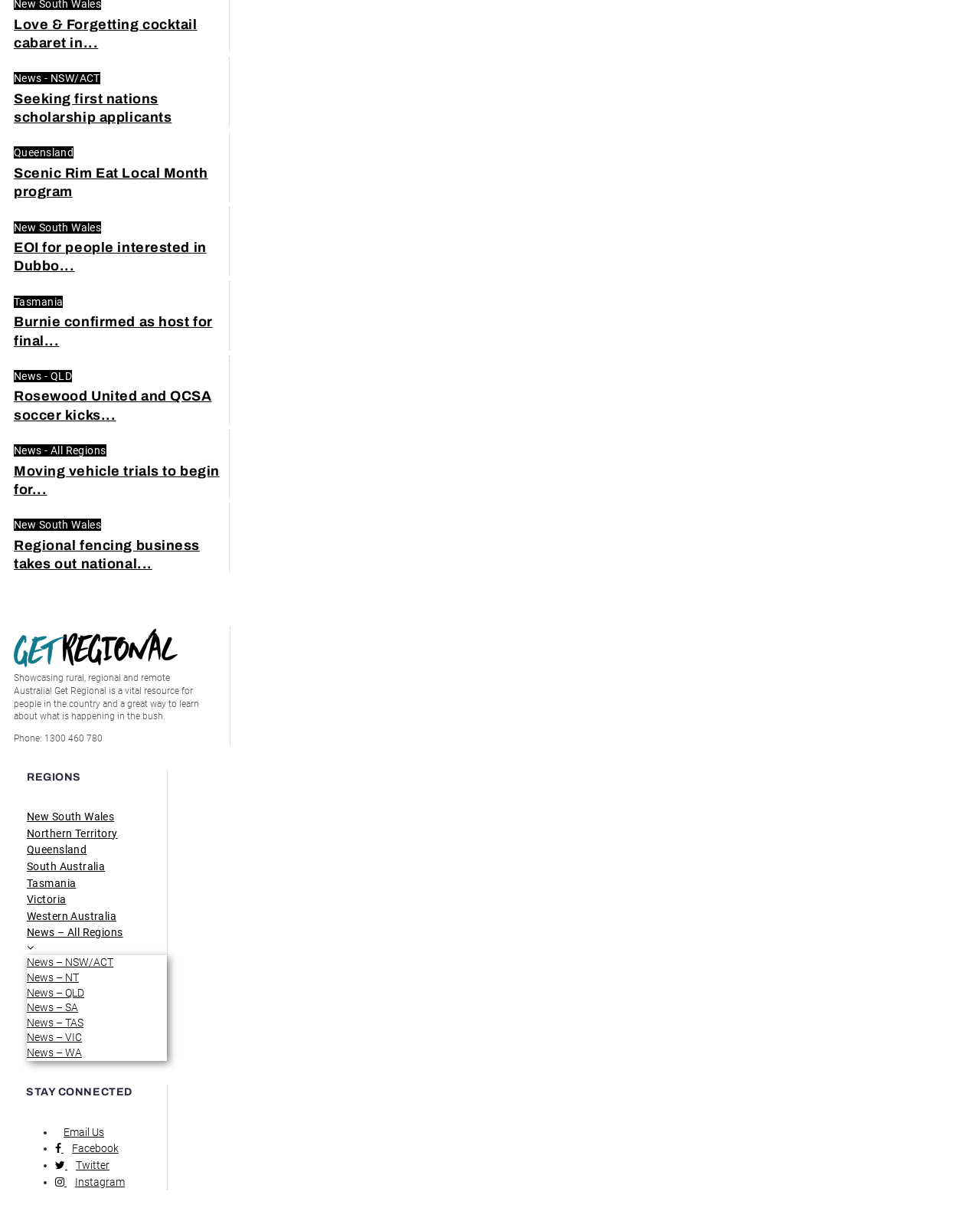Please answer the following question as detailed as possible based on the image: 
How many regions are listed under the 'REGIONS' heading?

Under the 'REGIONS' heading, there are 8 links listed, which are New South Wales, Northern Territory, Queensland, South Australia, Tasmania, Victoria, Western Australia, and News – All Regions.